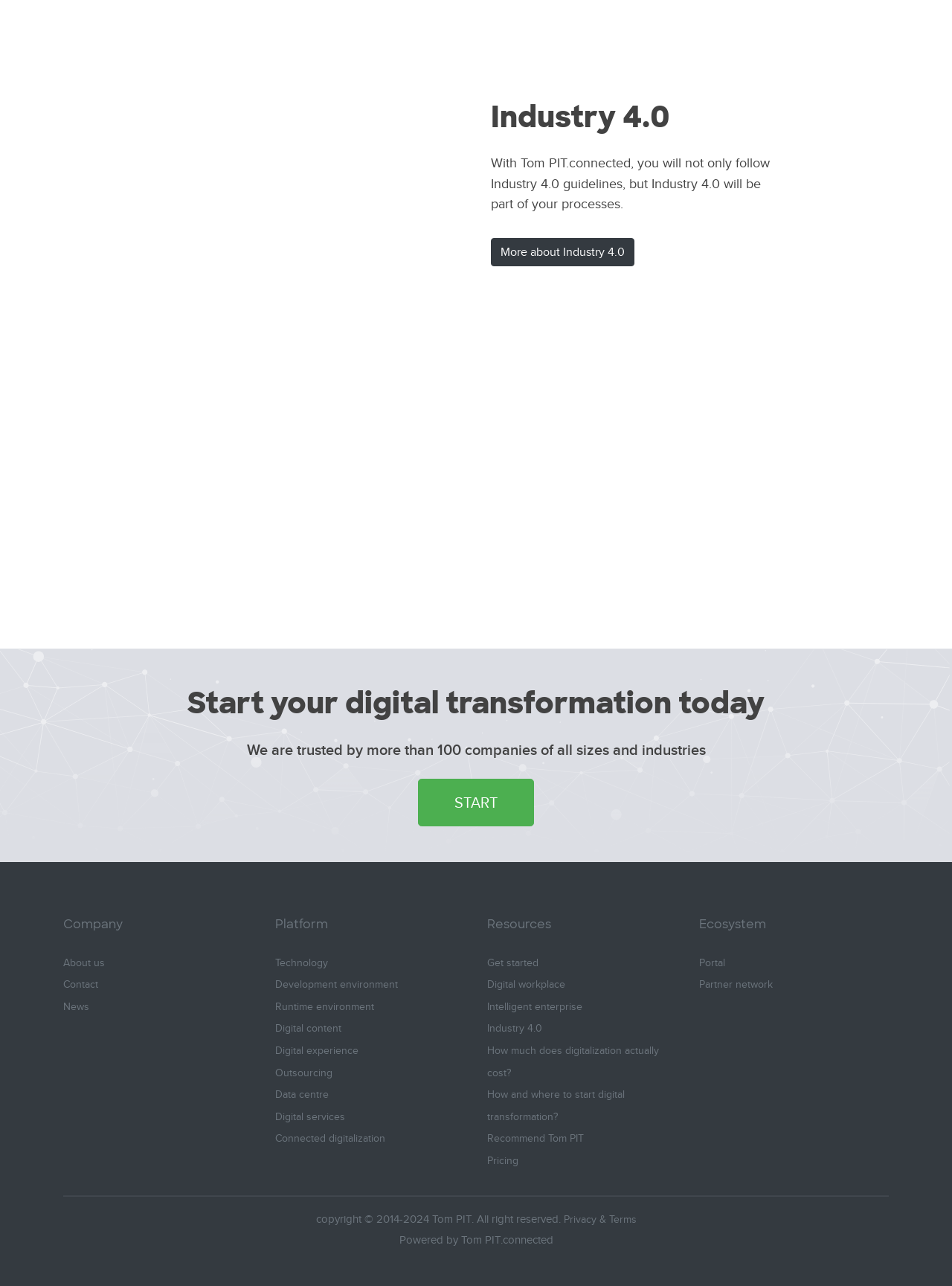What is the purpose of the 'START' button?
Answer the question with as much detail as possible.

The 'START' button is likely used to initiate the process of digital transformation, as indicated by the heading 'Start your digital transformation today' above the button. The button is prominently displayed on the page, suggesting that it is a key call-to-action for visitors.